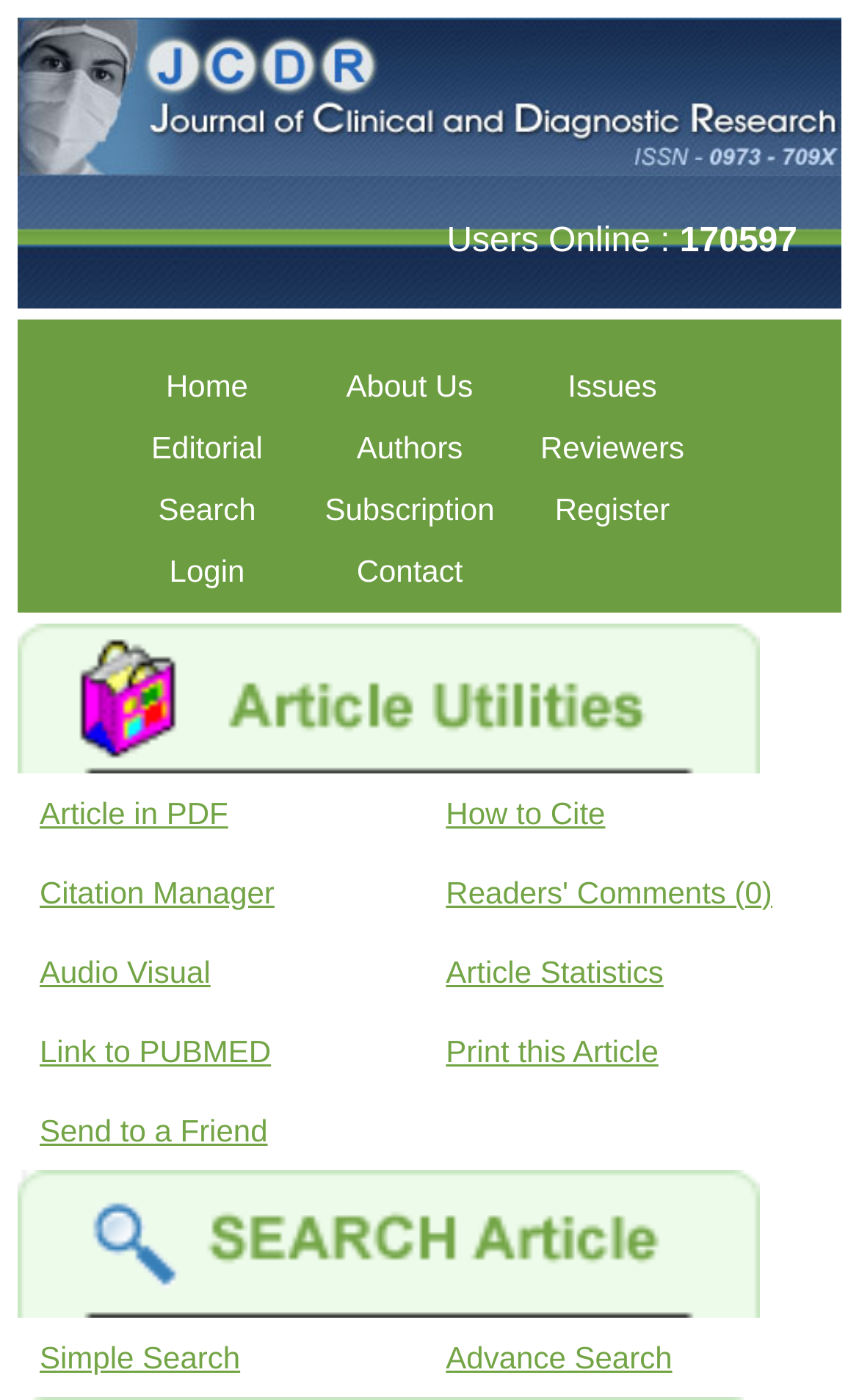Locate the bounding box coordinates of the item that should be clicked to fulfill the instruction: "search for articles".

[0.021, 0.941, 0.482, 0.998]